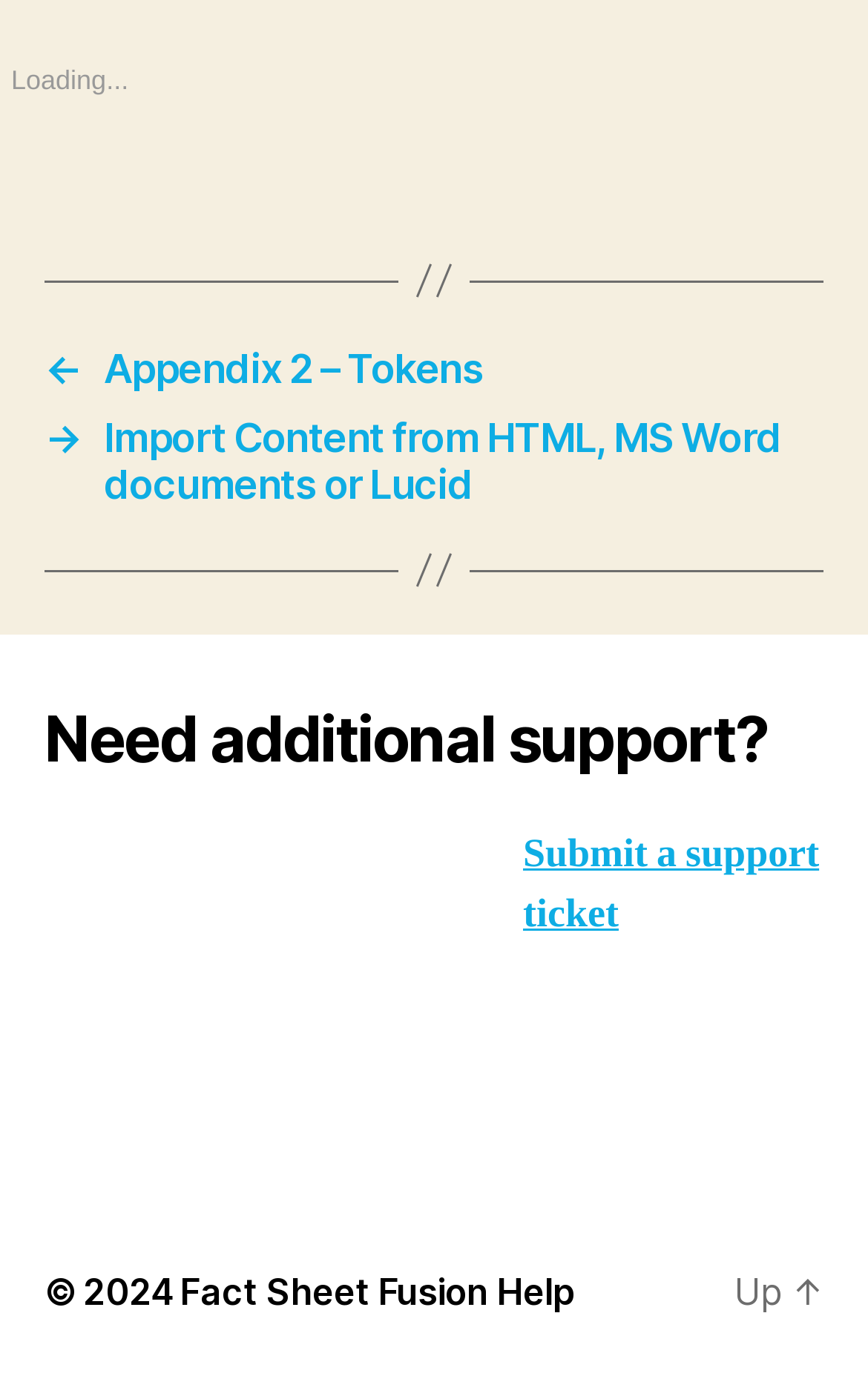What is the text of the first link in the navigation?
Your answer should be a single word or phrase derived from the screenshot.

Appendix 2 – Tokens